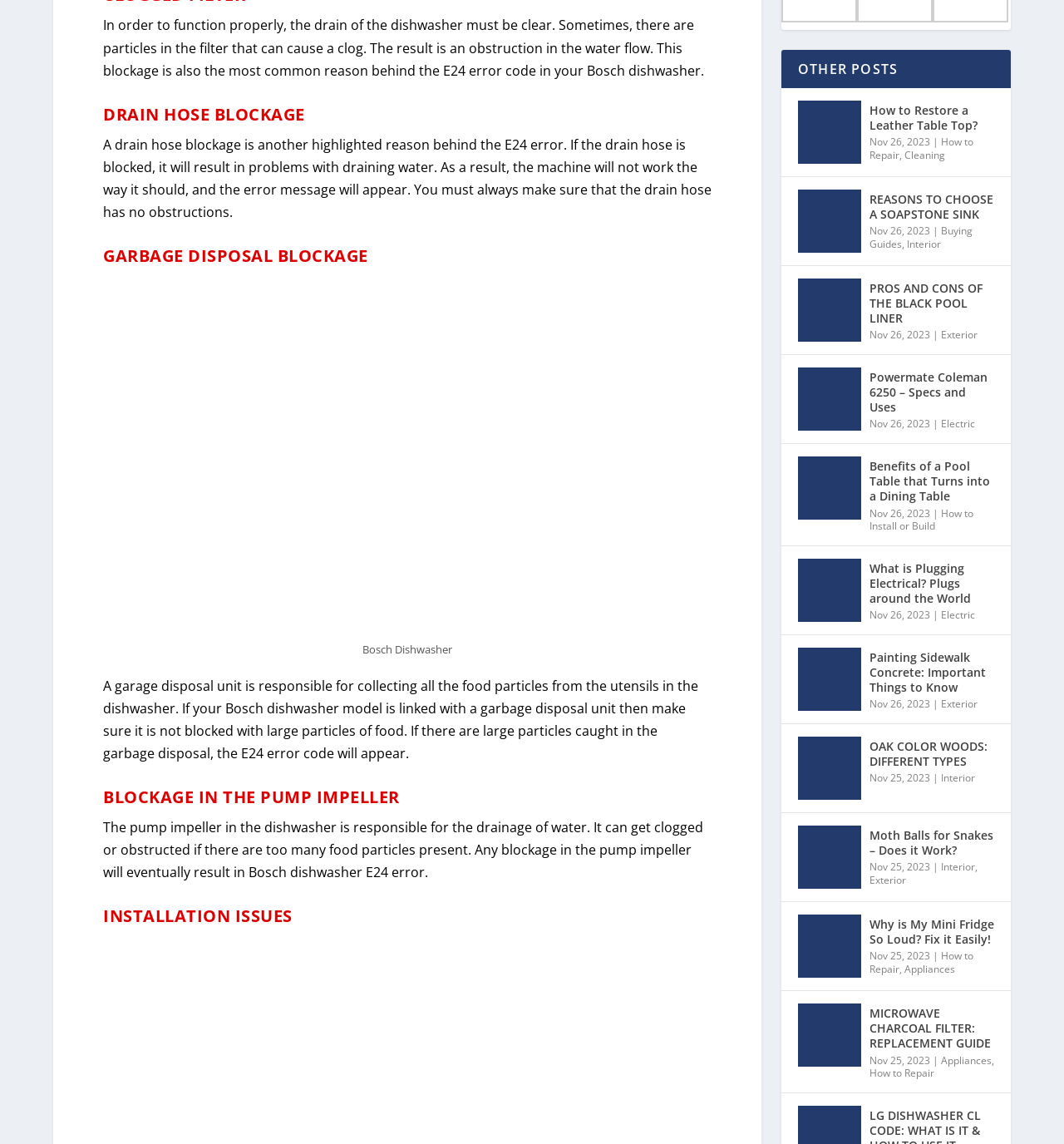Identify the bounding box coordinates of the clickable region required to complete the instruction: "View the image 'Man using Bosch dishwasher in a kitchen, fill with dishes'". The coordinates should be given as four float numbers within the range of 0 and 1, i.e., [left, top, right, bottom].

[0.097, 0.233, 0.669, 0.546]